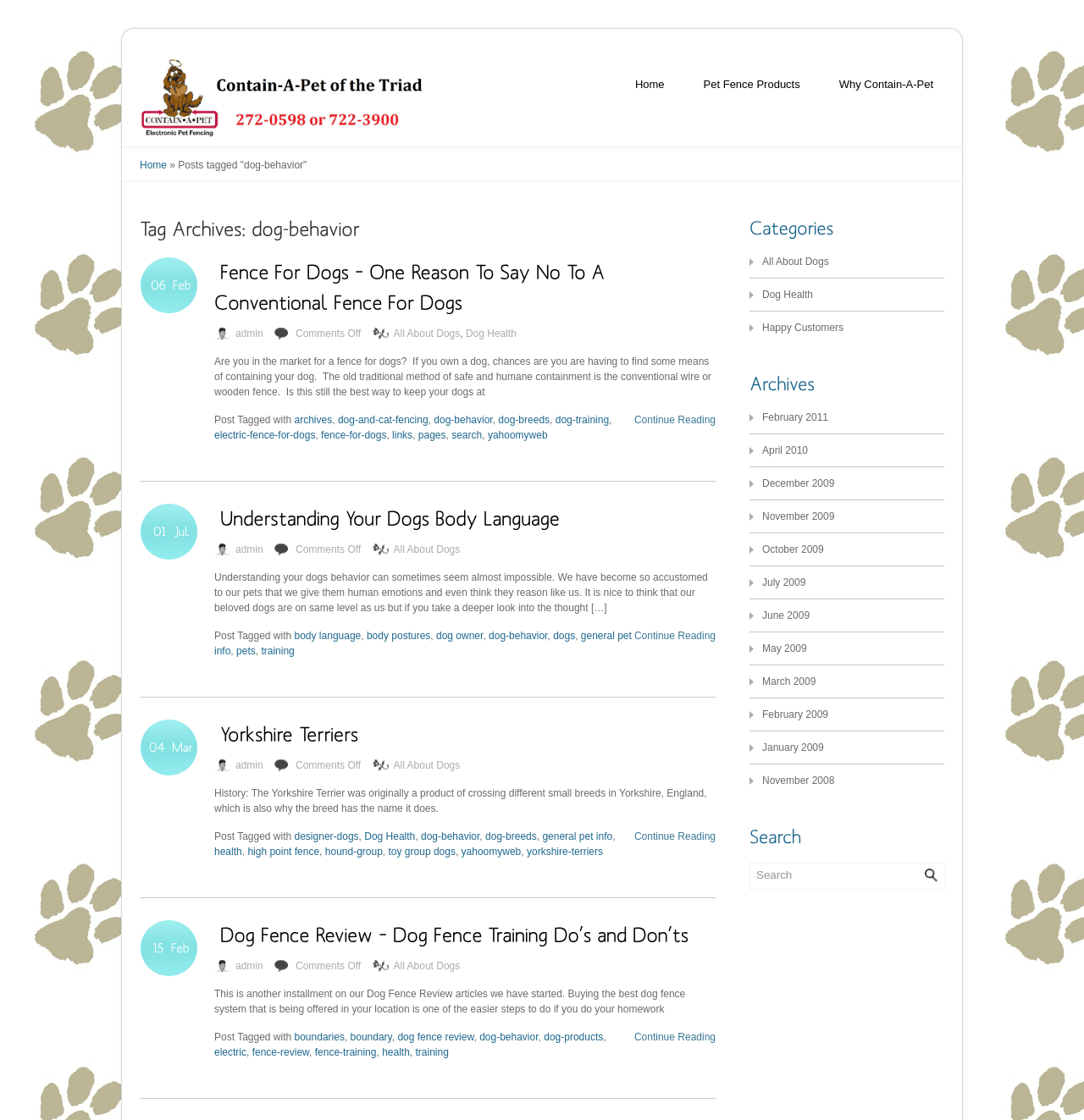Please provide a comprehensive response to the question below by analyzing the image: 
What is the topic of the second article?

The topic of the second article can be inferred from the title 'Understanding Your Dogs Body Language' and the content of the article, which discusses how to understand dog behavior and body language. The article appears to be providing information and advice on this topic.